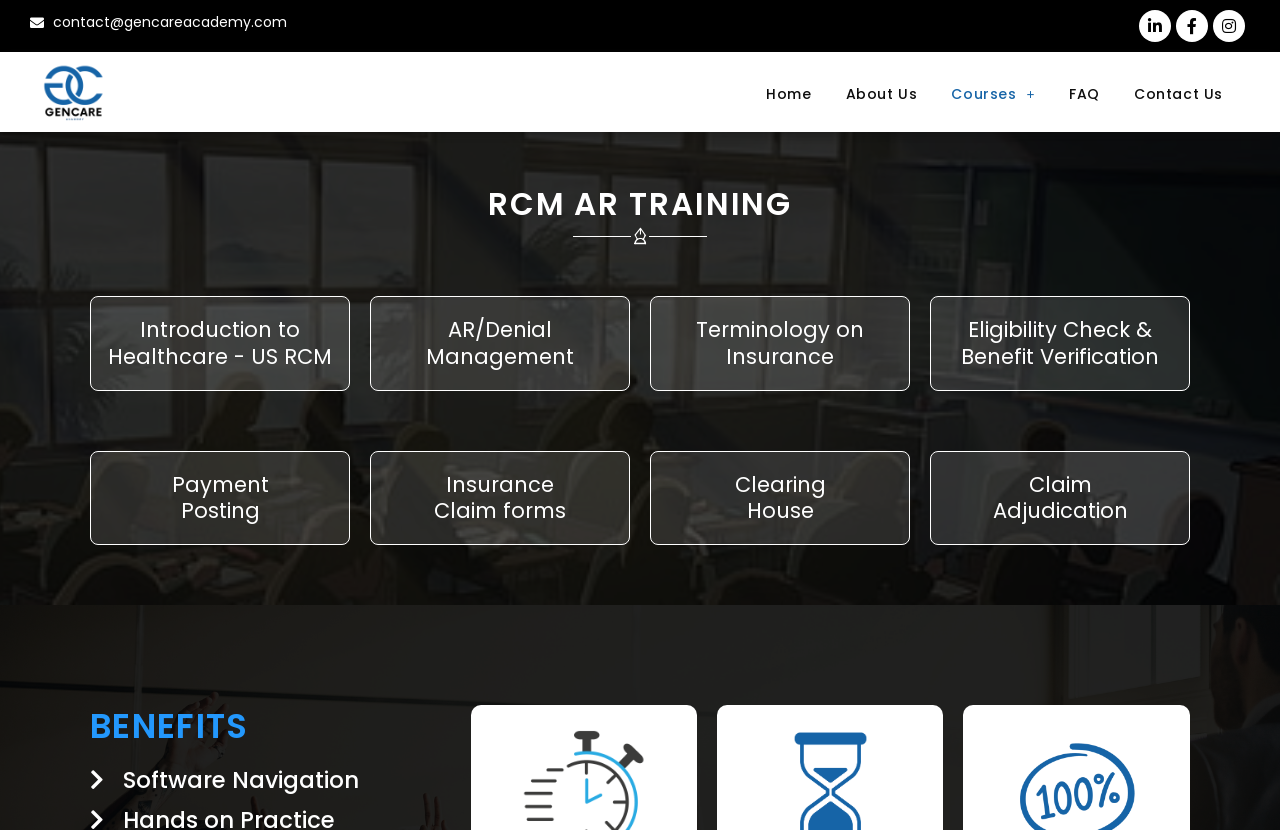Offer a detailed explanation of the webpage layout and contents.

The webpage is about RCM AR Training provided by Gencare Academy. At the top left, there is a logo of Gencare Academy, and to its right, there are navigation links to different sections of the website, including Home, About Us, Courses, FAQ, and Contact Us. 

Below the navigation links, there is a prominent heading "RCM AR TRAINING" that spans almost the entire width of the page. 

Underneath the heading, there are several sections, each with its own heading. The sections are arranged in a grid-like structure, with two columns. The headings of these sections include "Introduction to Healthcare - US RCM", "AR/Denial Management", "Terminology on Insurance", "Eligibility Check & Benefit Verification", "Payment Posting", "Insurance Claim forms", "Clearing House", "Claim Adjudication", and "BENEFITS". 

At the very bottom of the page, there is a text "Software Navigation". 

On the top right, there are social media links to Linkedin, Facebook, and Instagram, as well as a contact email address.